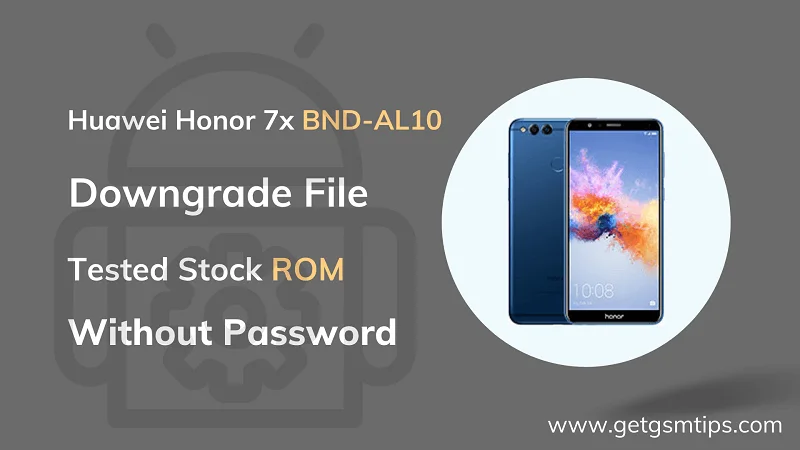What is the source of the information?
Could you answer the question in a detailed manner, providing as much information as possible?

The source of the information is noted at the bottom of the graphic, implying that the image is part of a guide or software tool aimed at users seeking assistance with their Huawei devices, especially for bypassing restrictions.